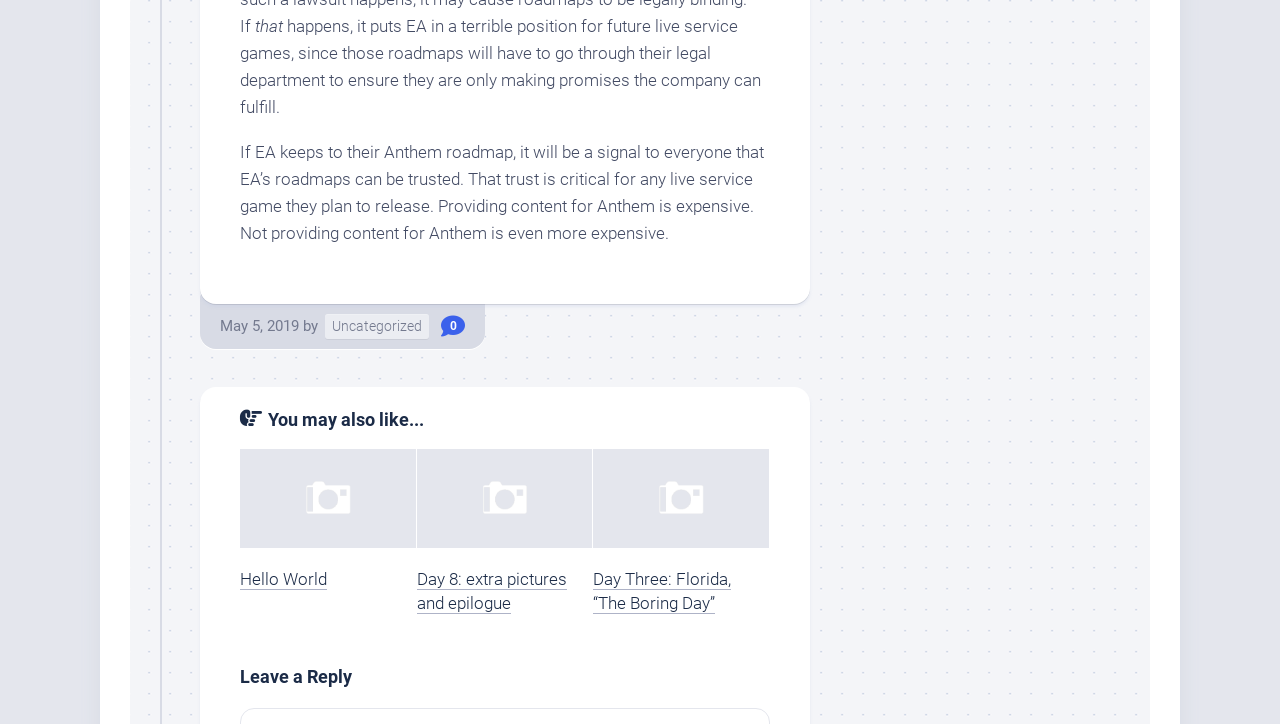How many articles are listed under 'You may also like...'?
Answer the question with detailed information derived from the image.

There are three articles listed under the heading 'You may also like...' which are 'Hello World', 'Day 8: extra pictures and epilogue', and 'Day Three: Florida, “The Boring Day”'.